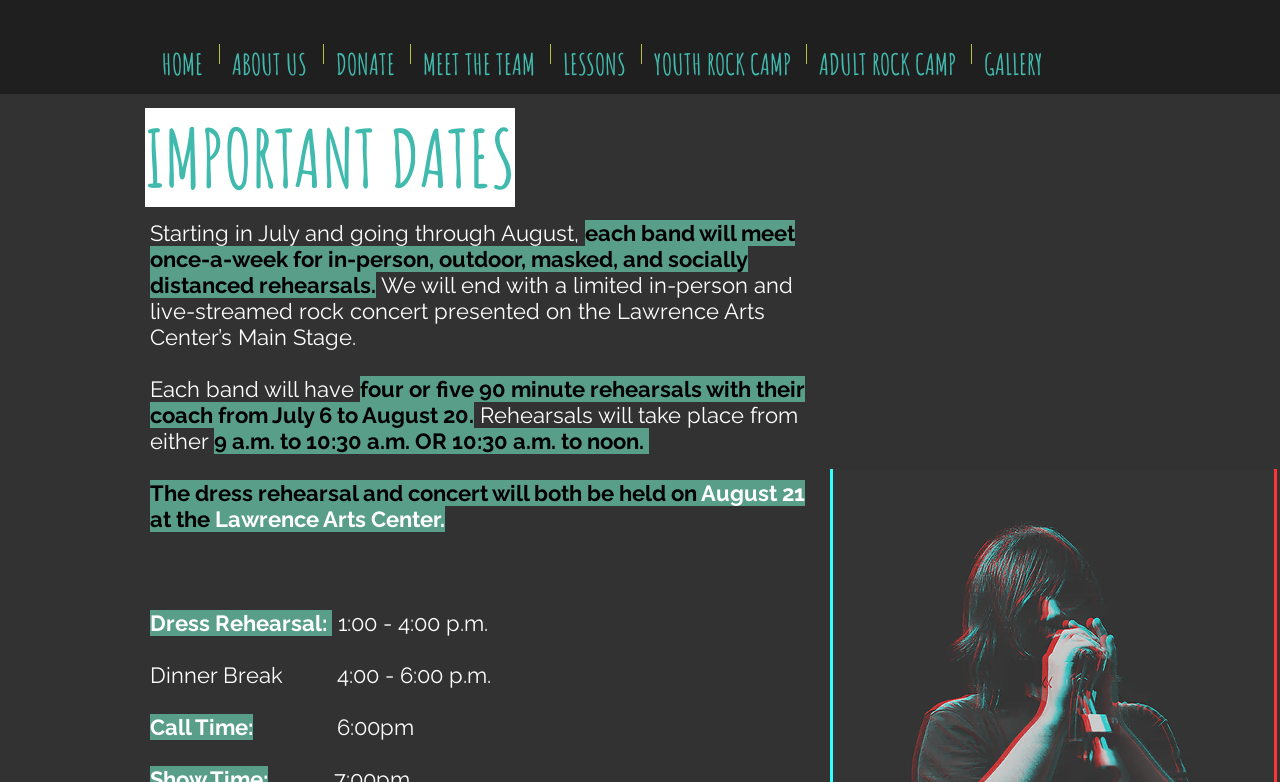Please specify the bounding box coordinates of the clickable section necessary to execute the following command: "learn about the team".

[0.321, 0.056, 0.43, 0.082]